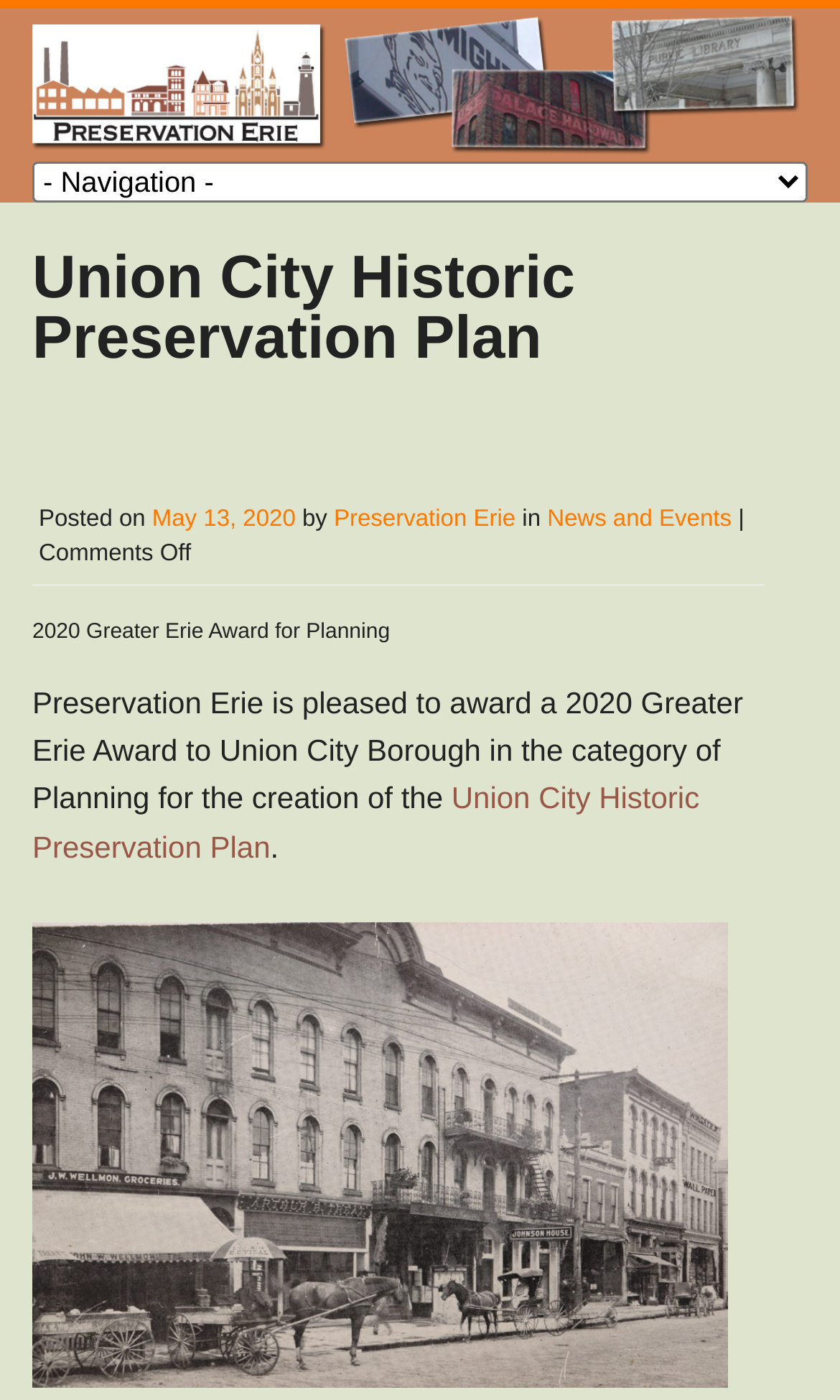Produce an extensive caption that describes everything on the webpage.

The webpage is about the Union City Historic Preservation Plan, with a focus on its recognition with a 2020 Greater Erie Award for Planning. At the top, there is a link to "Preservation Erie" on the left side, accompanied by a combobox on the right side. Below this, a heading displays the title "Union City Historic Preservation Plan". 

On the left side, there is a section with the post date "May 13, 2020", attributed to "Preservation Erie", and categorized under "News and Events". This section also includes a "Comments Off" label. 

Further down, another heading announces the "2020 Greater Erie Award for Planning", which is awarded to Union City Borough for the creation of the Union City Historic Preservation Plan. A paragraph of text explains this achievement, with a link to the plan itself.